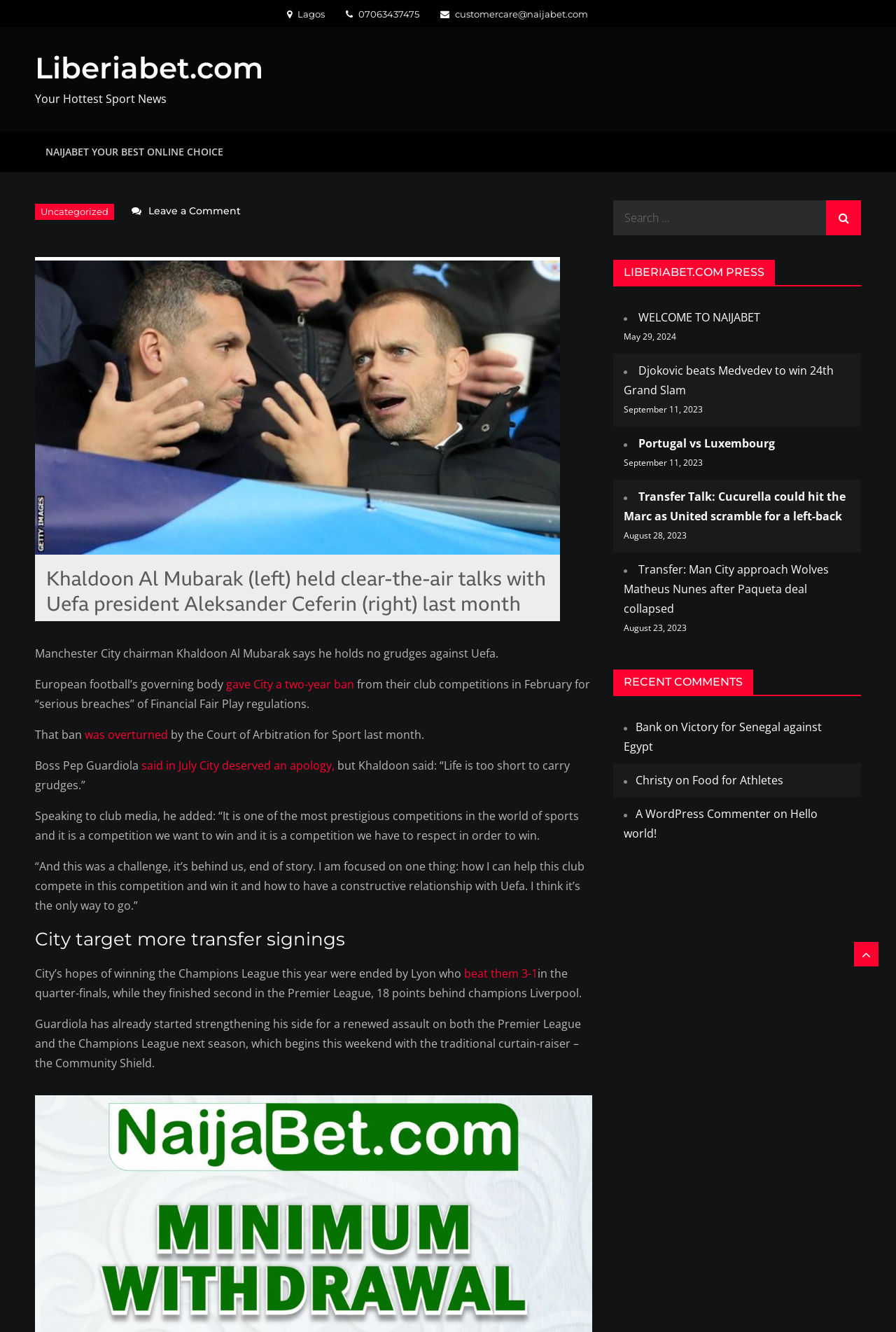Show the bounding box coordinates of the region that should be clicked to follow the instruction: "Check the recent comments."

[0.684, 0.503, 0.841, 0.522]